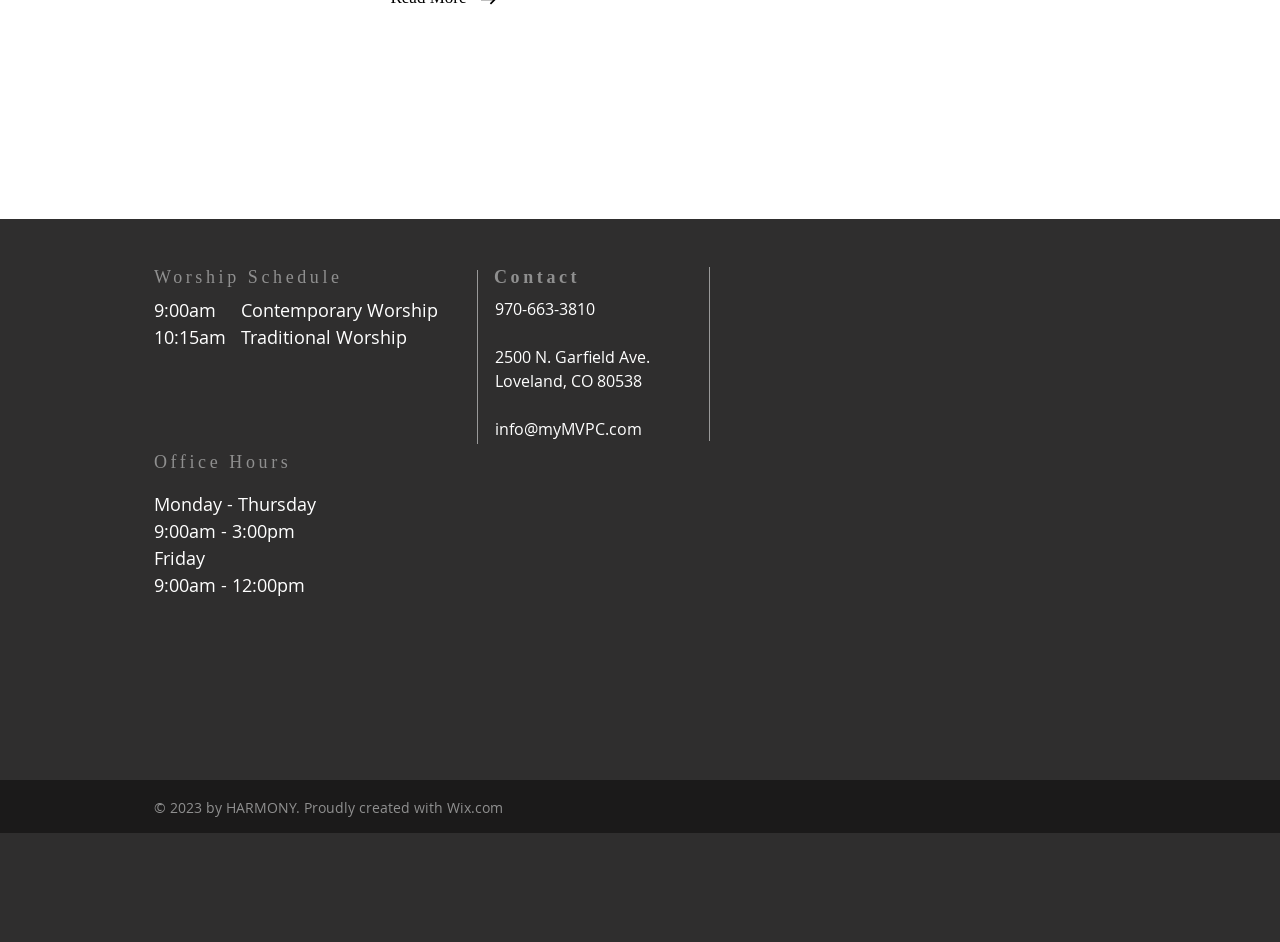What is the phone number of the office?
Use the screenshot to answer the question with a single word or phrase.

970-663-3810